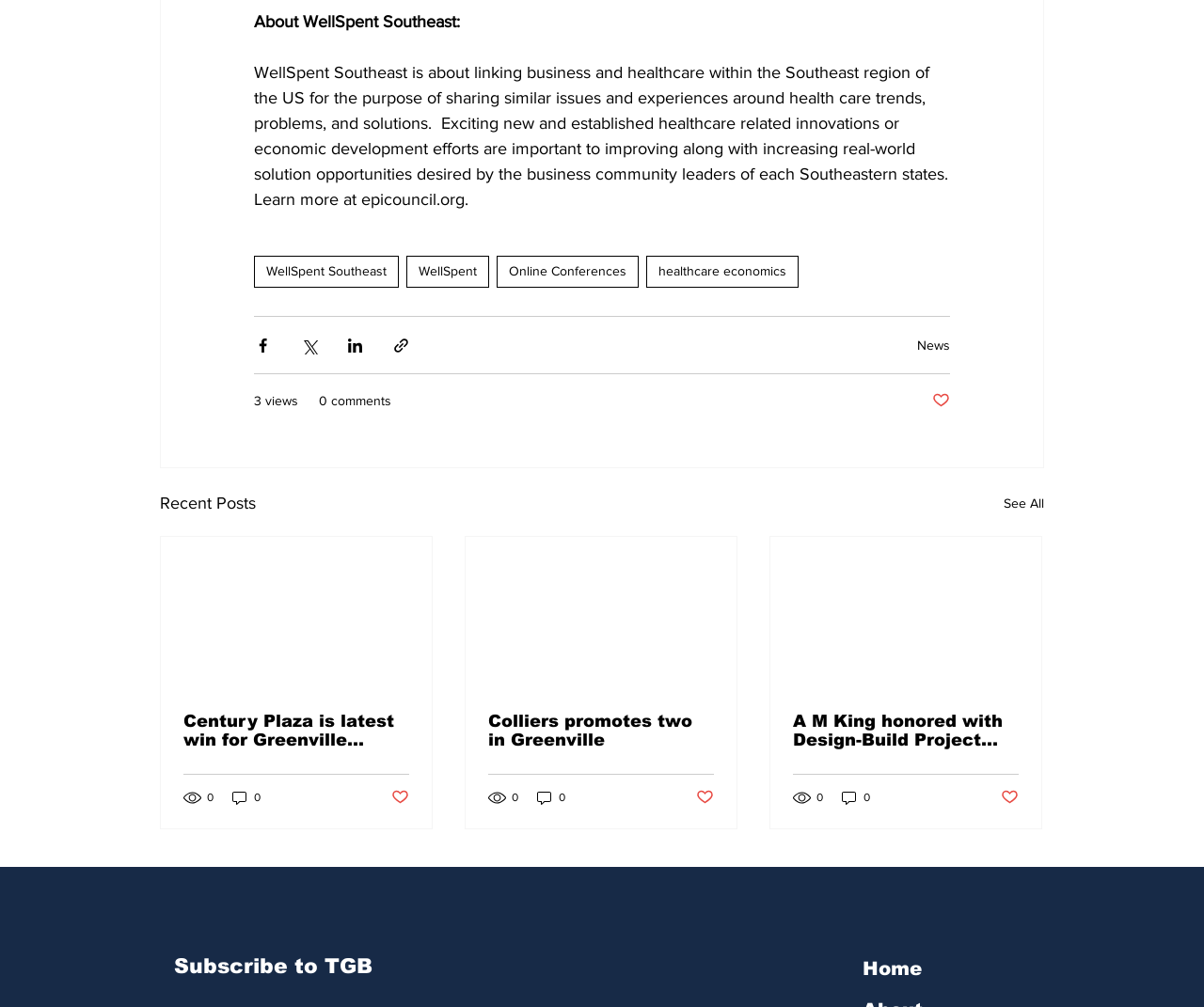What is the function of the buttons with Facebook, Twitter, and LinkedIn icons?
Make sure to answer the question with a detailed and comprehensive explanation.

The buttons with Facebook, Twitter, and LinkedIn icons are located next to each other, and their corresponding images suggest that they are used to share content via social media.